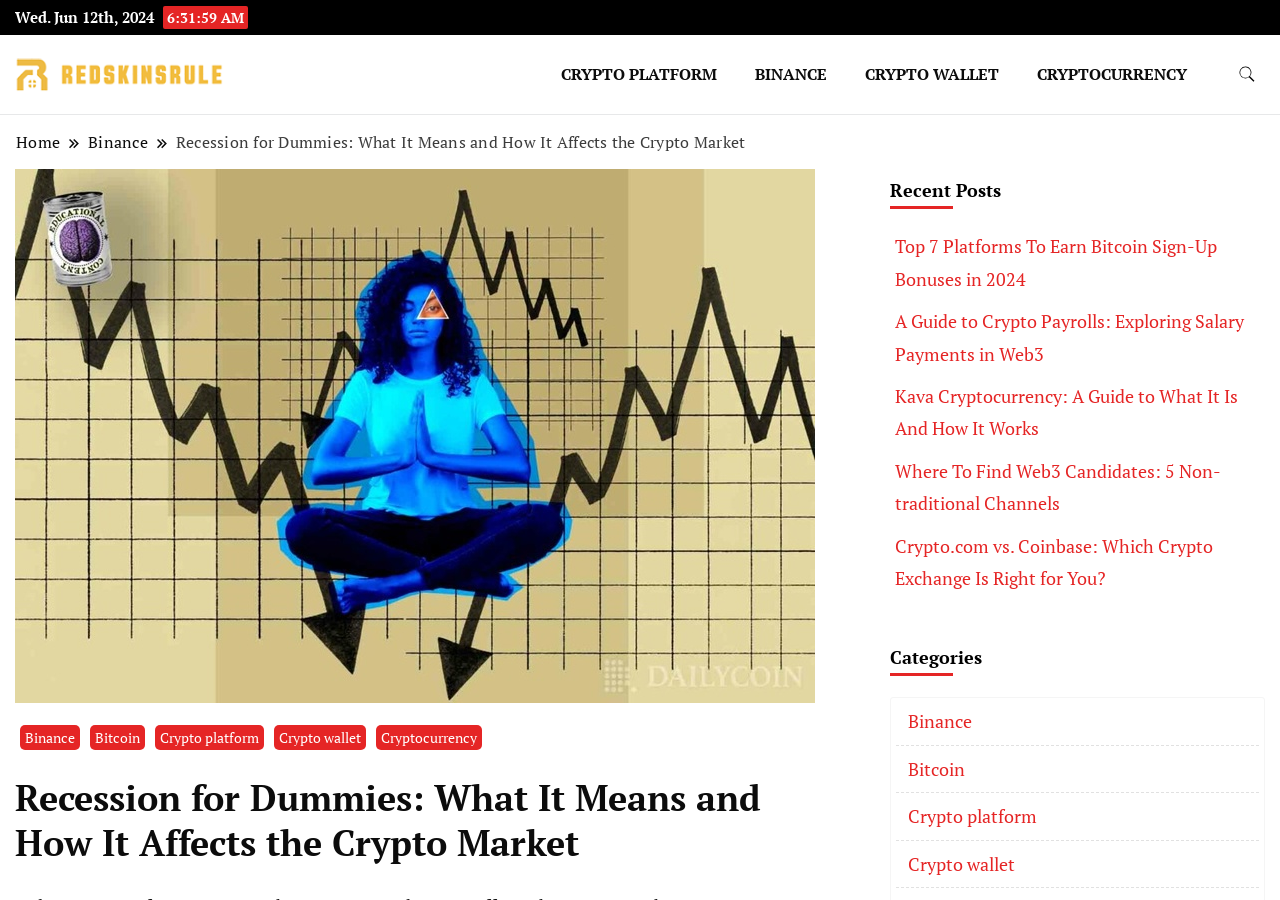How many recent posts are displayed?
We need a detailed and exhaustive answer to the question. Please elaborate.

The recent posts section is headed by the heading element with the text 'Recent Posts' and bounding box coordinates [0.695, 0.188, 0.988, 0.233]. Below this heading, there are 6 link elements, each representing a recent post, with bounding box coordinates ranging from [0.699, 0.26, 0.951, 0.323] to [0.699, 0.593, 0.948, 0.655].